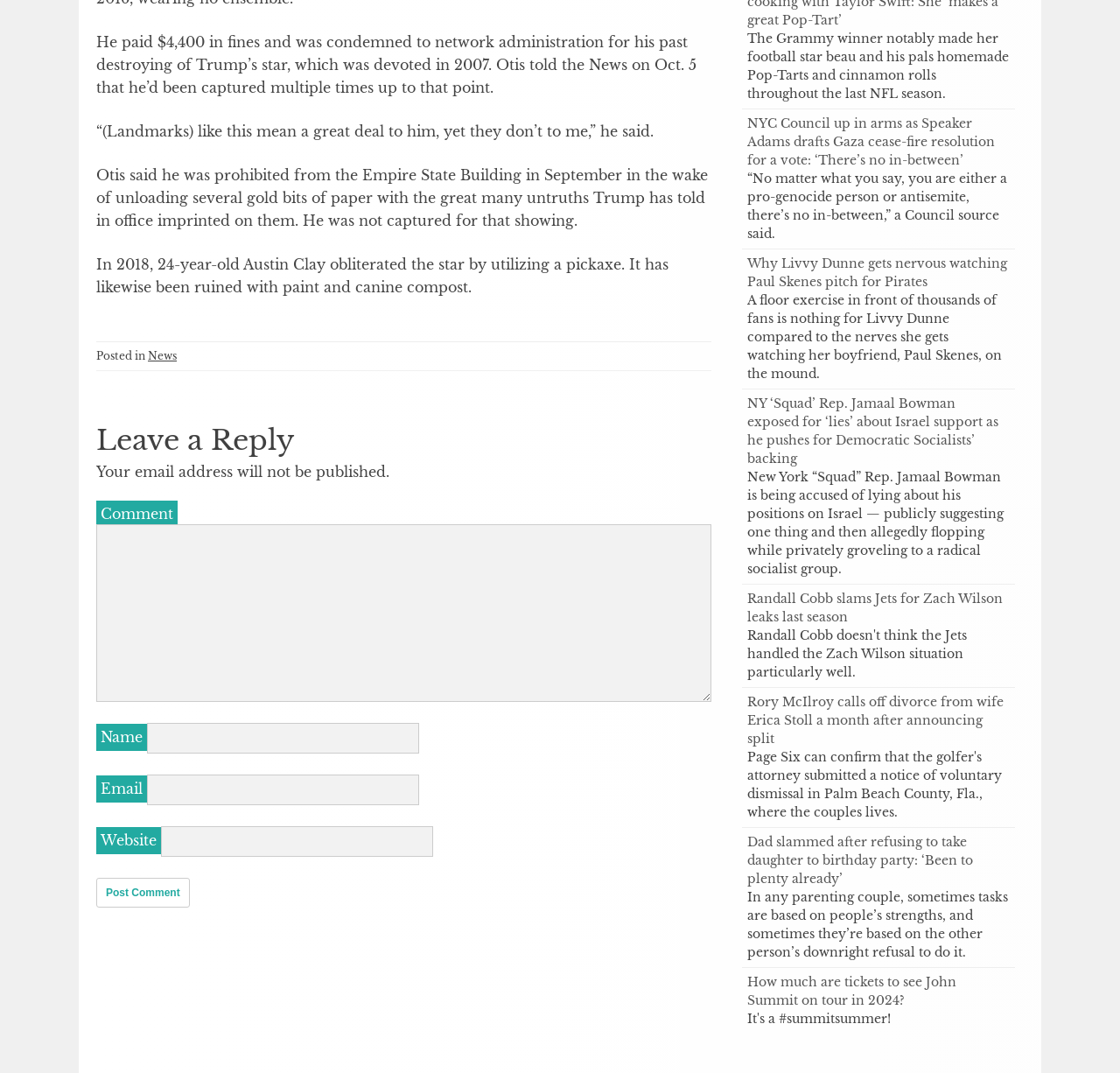Using the details in the image, give a detailed response to the question below:
What is the topic of the article that mentions the Empire State Building?

The article mentions 'Otis said he was prohibited from the Empire State Building in September in the wake of unloading several gold bits of paper with the great many untruths Trump has told in office imprinted on them.' This information is found in the StaticText element with ID 334.